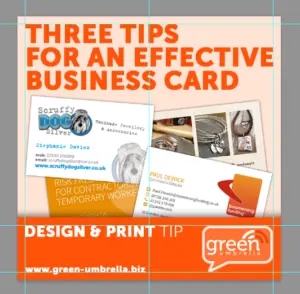Detail every aspect of the image in your description.

The image titled "Three Tips for an Effective Business Card" showcases essential advice for creating impactful business cards. Featured prominently at the top is the title in bold, red uppercase letters, conveying urgency and importance. Below the title, various business card examples are displayed, illustrating professional designs tailored for different services, including one for "Scruffy Dog Silver." Accompanying the cards are brief details such as service descriptions, contact information, and brand elements, emphasizing clarity and coherence. The bottom of the image features the logo for "Green Umbrella," accompanied by the website link, promoting their design and print services. This visual serves as a practical guide, reinforcing the message that thoughtful design can significantly enhance brand representation.